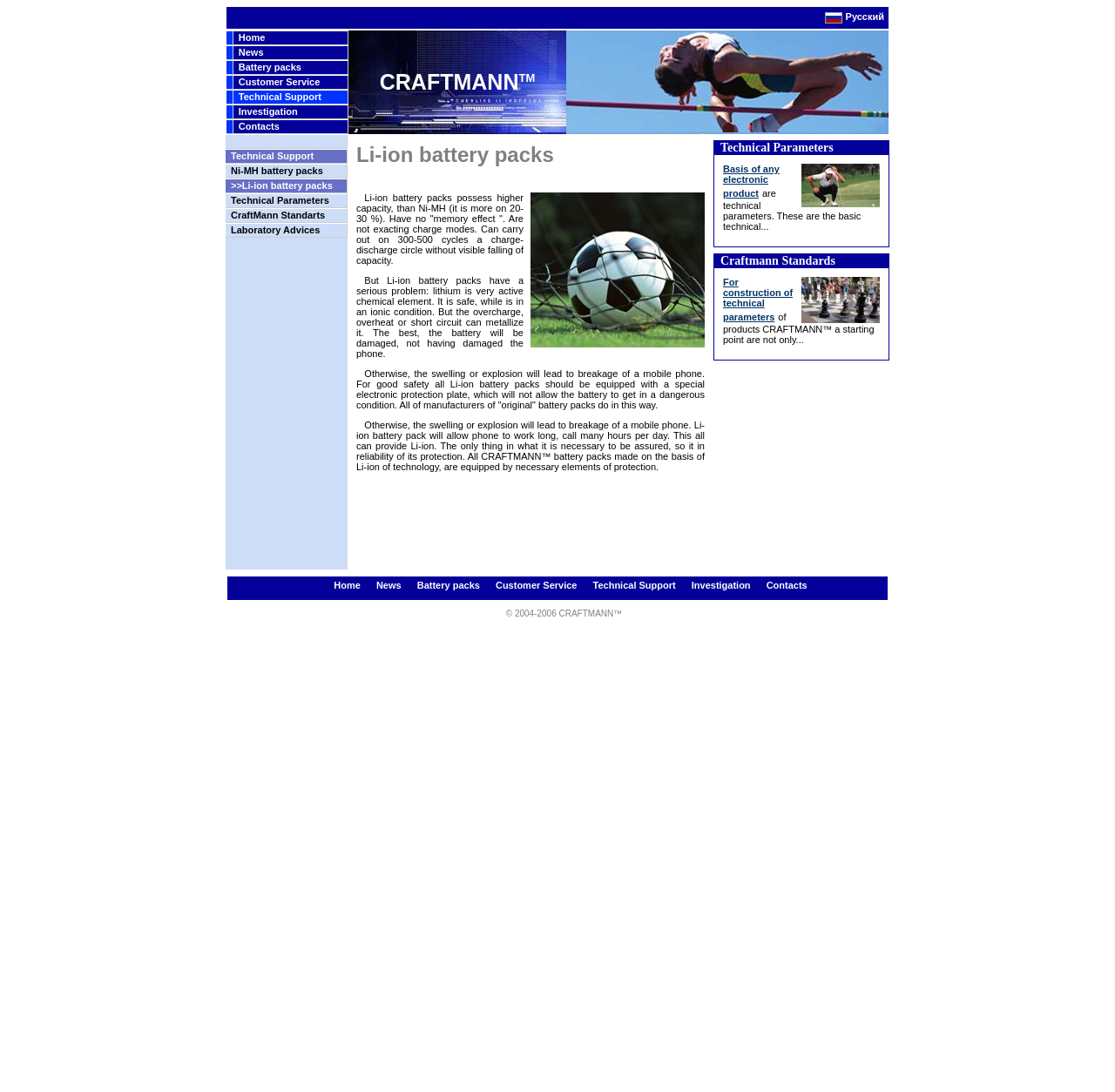Respond to the question below with a single word or phrase:
What is the main advantage of Li-ion battery packs over Ni-MH?

Higher capacity